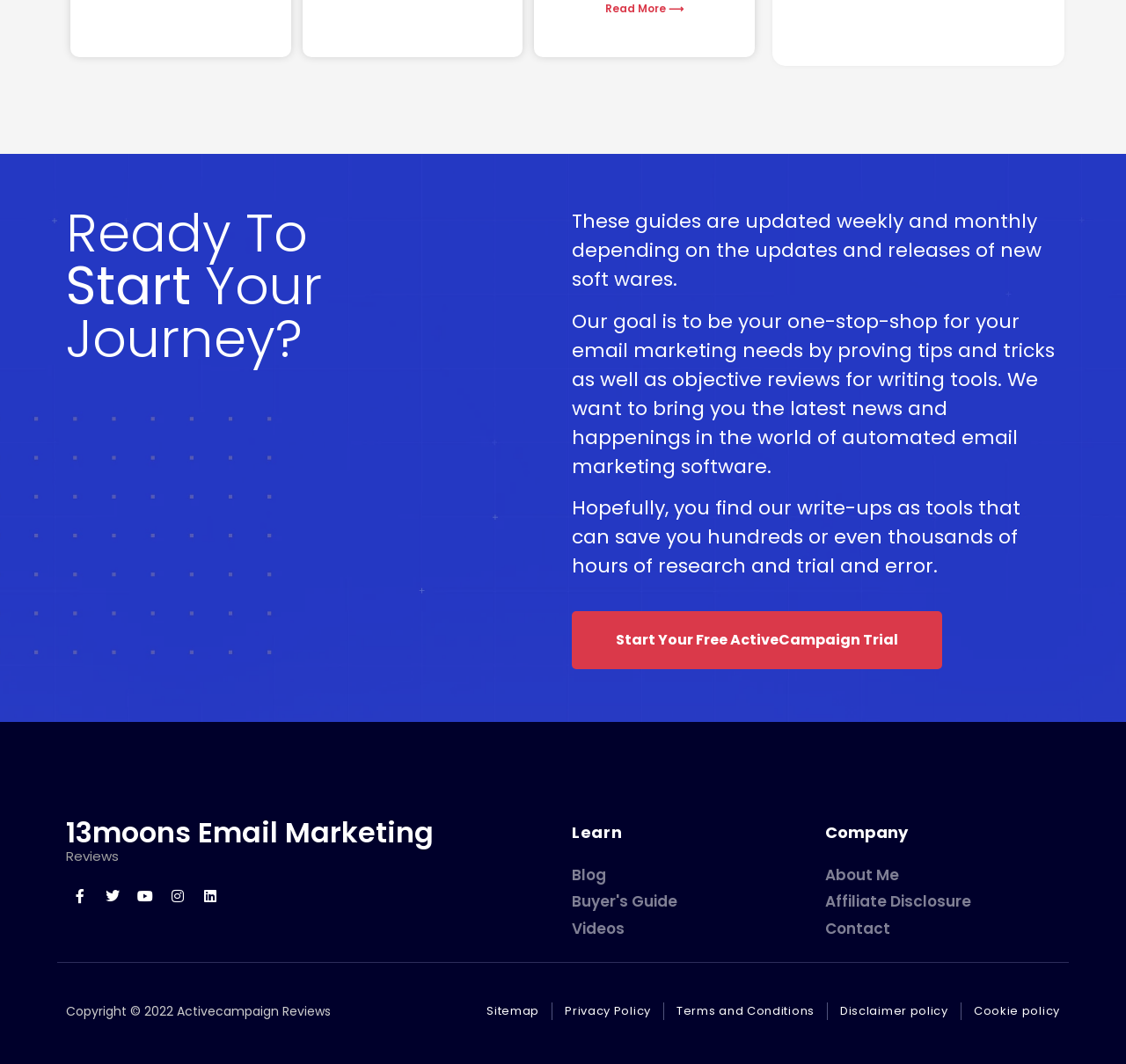Show the bounding box coordinates of the region that should be clicked to follow the instruction: "Visit 13moons Email Marketing."

[0.059, 0.763, 0.385, 0.801]